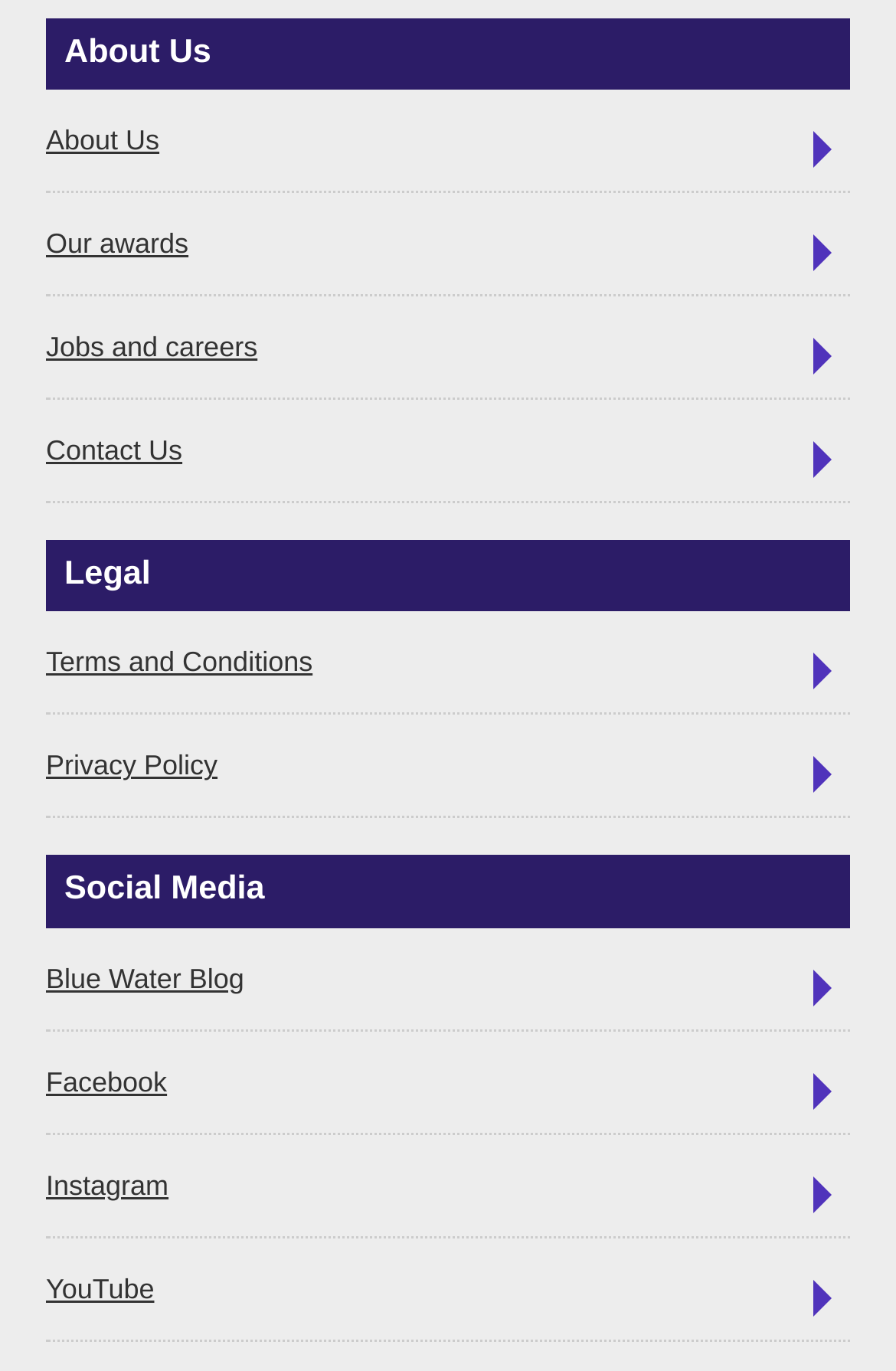Identify the bounding box coordinates of the specific part of the webpage to click to complete this instruction: "Go to About Us page".

[0.051, 0.079, 0.949, 0.141]